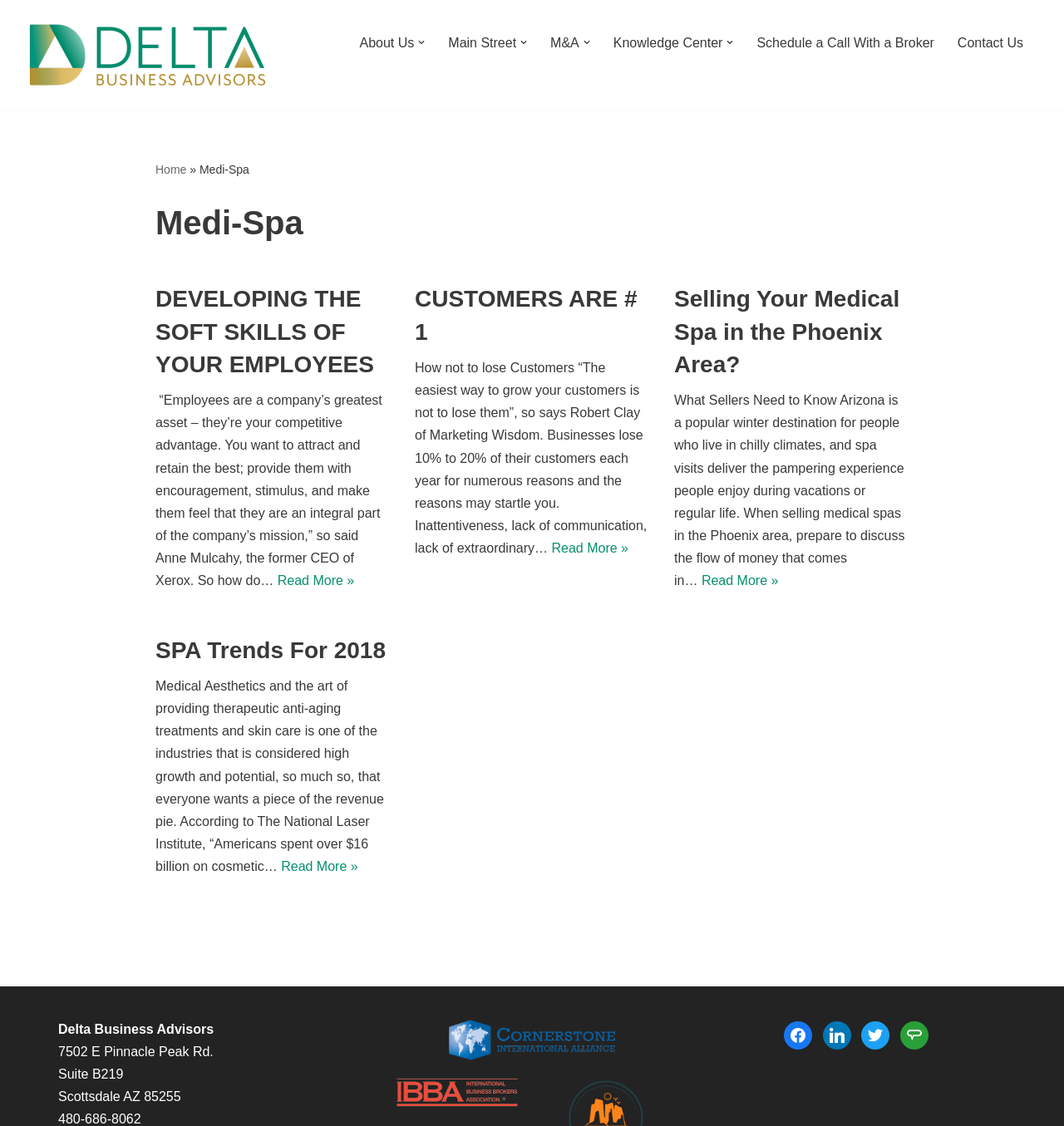Please locate the bounding box coordinates of the region I need to click to follow this instruction: "Click on 'About Us'".

[0.338, 0.028, 0.389, 0.048]